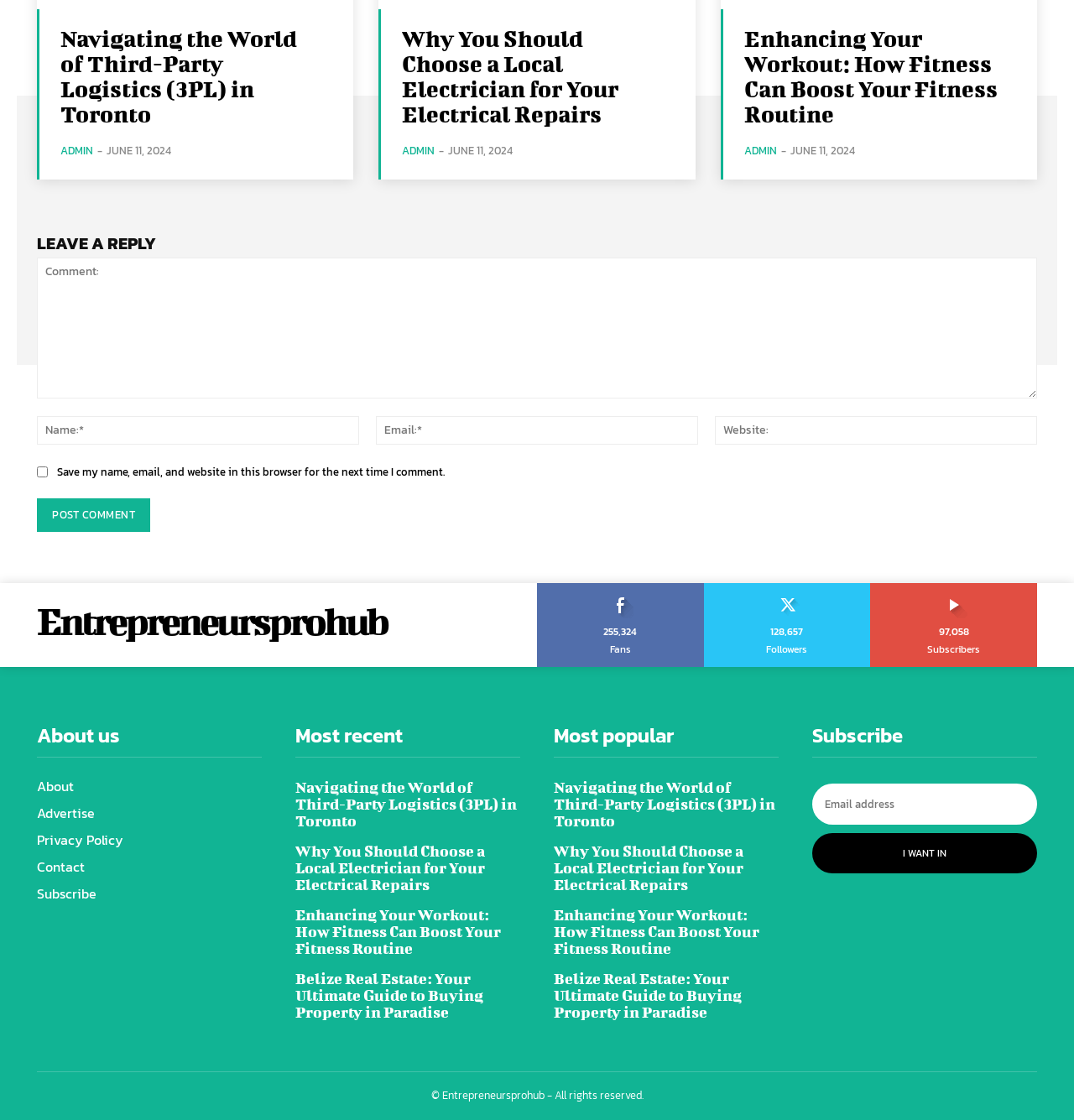Extract the bounding box coordinates for the HTML element that matches this description: "Contact". The coordinates should be four float numbers between 0 and 1, i.e., [left, top, right, bottom].

[0.034, 0.762, 0.244, 0.786]